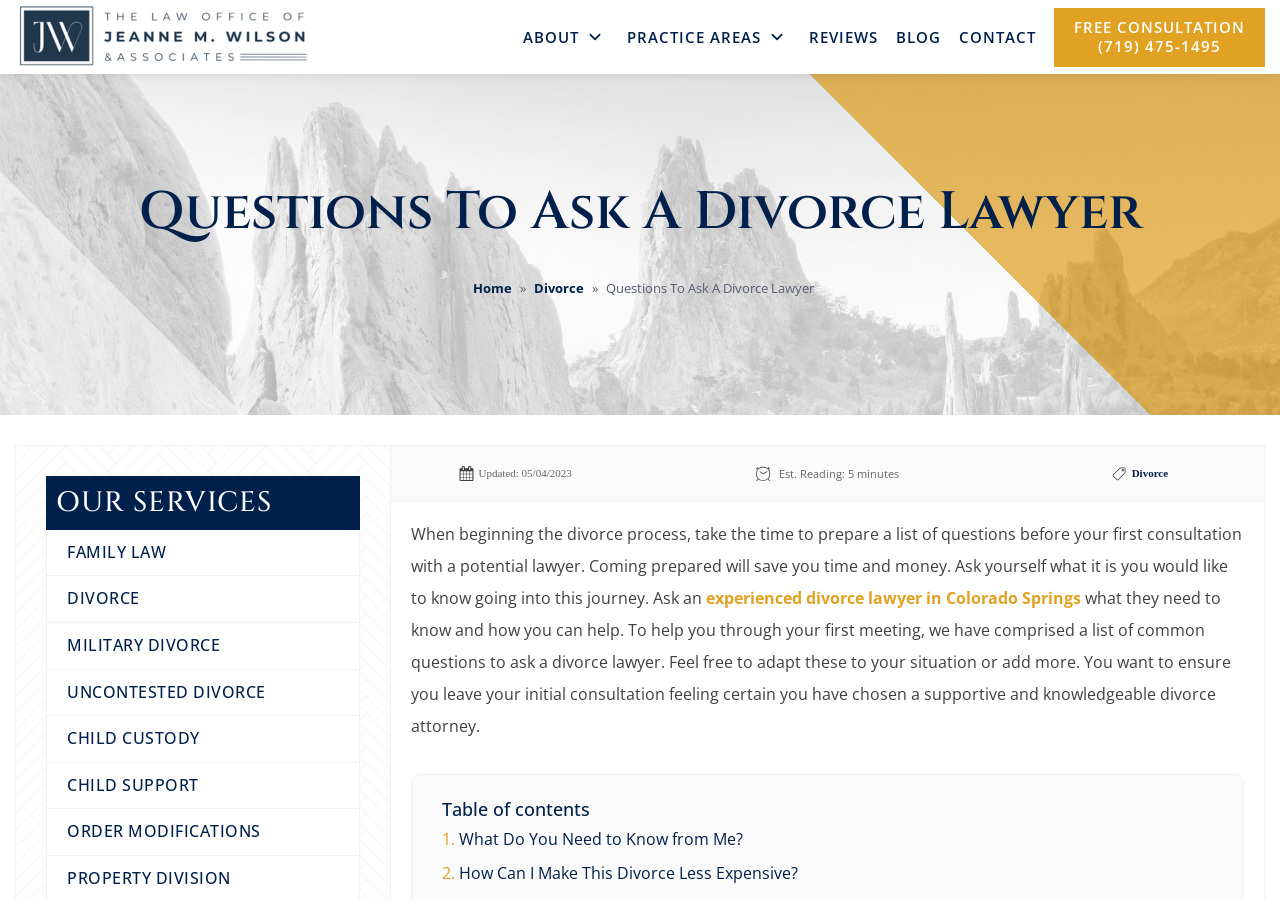Give a detailed overview of the webpage's appearance and contents.

This webpage is about questions to ask a divorce lawyer, specifically from the Law Office of Jeanne M. Wilson & Associates. At the top, there are several links to different sections of the website, including "ABOUT", "PRACTICE AREAS", "REVIEWS", "BLOG", and "CONTACT". On the right side of these links, there is a "FREE CONSULTATION" link with a phone number.

Below the top navigation, there is a large heading that reads "Questions To Ask A Divorce Lawyer". Underneath this heading, there is a navigation section with breadcrumbs, showing the path "Home > Divorce > Questions To Ask A Divorce Lawyer".

On the left side of the page, there is a section titled "OUR SERVICES" with links to different areas of family law, including "FAMILY LAW", "DIVORCE", "MILITARY DIVORCE", "UNCONTESTED DIVORCE", "CHILD CUSTODY", "CHILD SUPPORT", and "ORDER MODIFICATIONS".

The main content of the page starts with a brief introduction to the importance of preparing questions to ask a divorce lawyer. This is followed by a list of common questions to ask, which is divided into sections with headings. Each section has a link to jump to that specific question. The questions include "What Do You Need to Know from Me?" and "How Can I Make This Divorce Less Expensive?".

Throughout the page, there are several icons, including an arrow-down icon next to some of the links, a calendar icon, a clock icon, and a tag icon. These icons are used to add visual interest and break up the text.